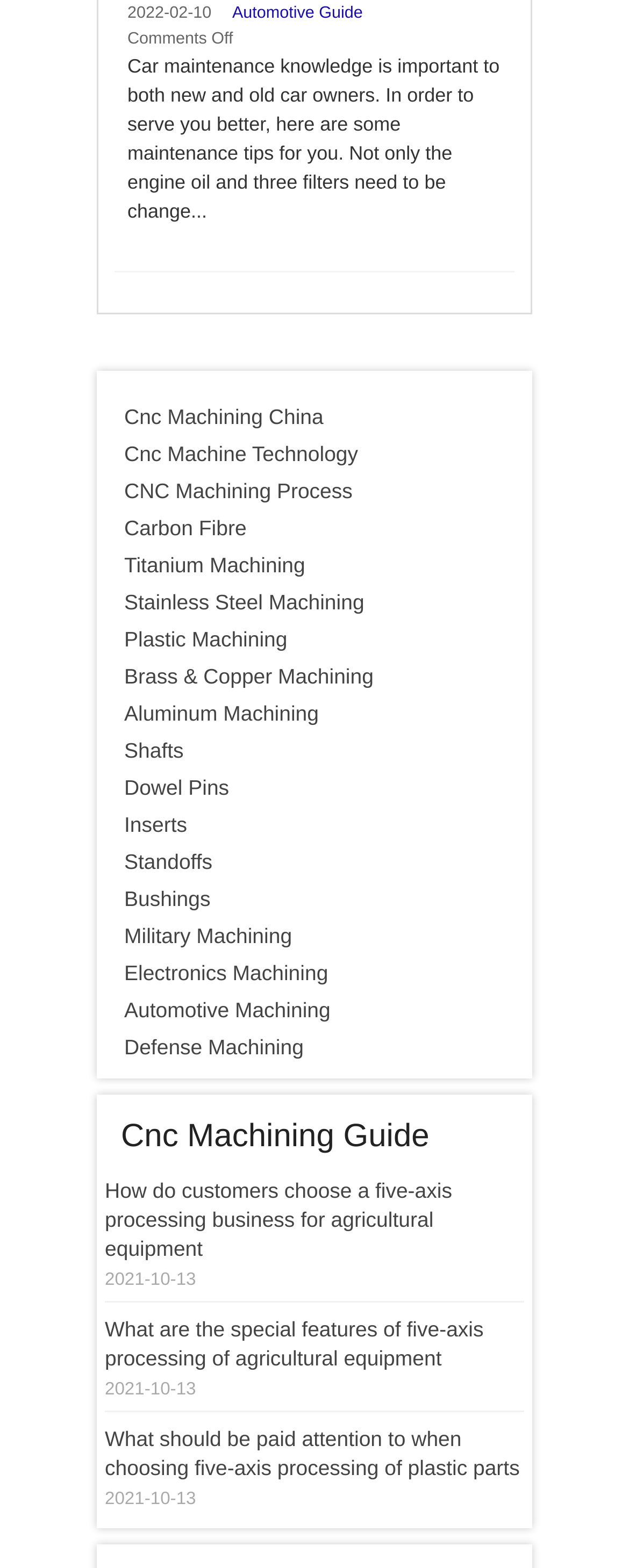Locate the bounding box coordinates of the UI element described by: "Inserts". The bounding box coordinates should consist of four float numbers between 0 and 1, i.e., [left, top, right, bottom].

[0.197, 0.517, 0.833, 0.535]